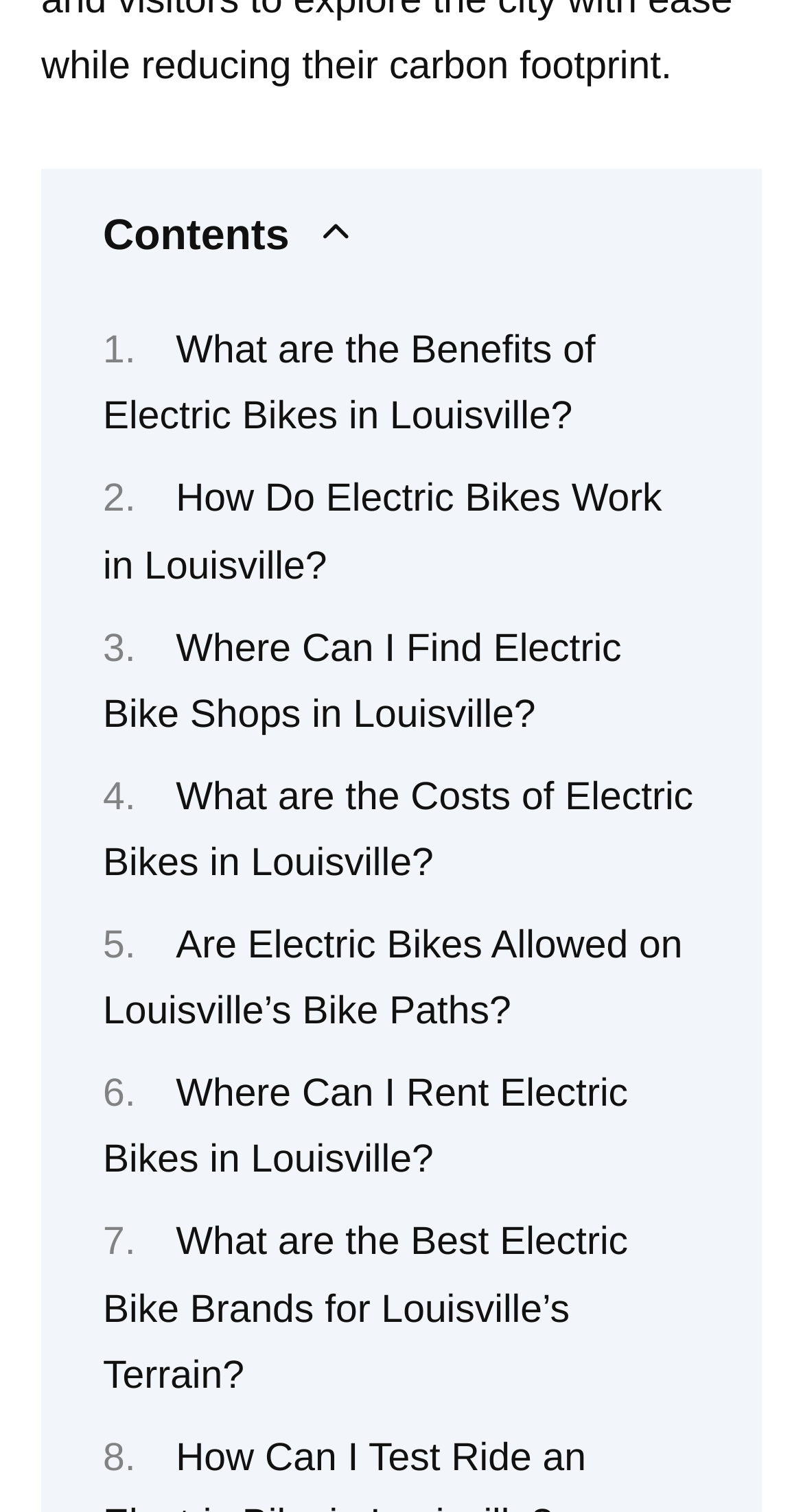What is the last question about electric bikes on the webpage?
Please ensure your answer to the question is detailed and covers all necessary aspects.

The last link on the webpage is 'What are the Best Electric Bike Brands for Louisville’s Terrain?' which suggests that the last question about electric bikes on the webpage is about the best electric bike brands for Louisville's terrain.